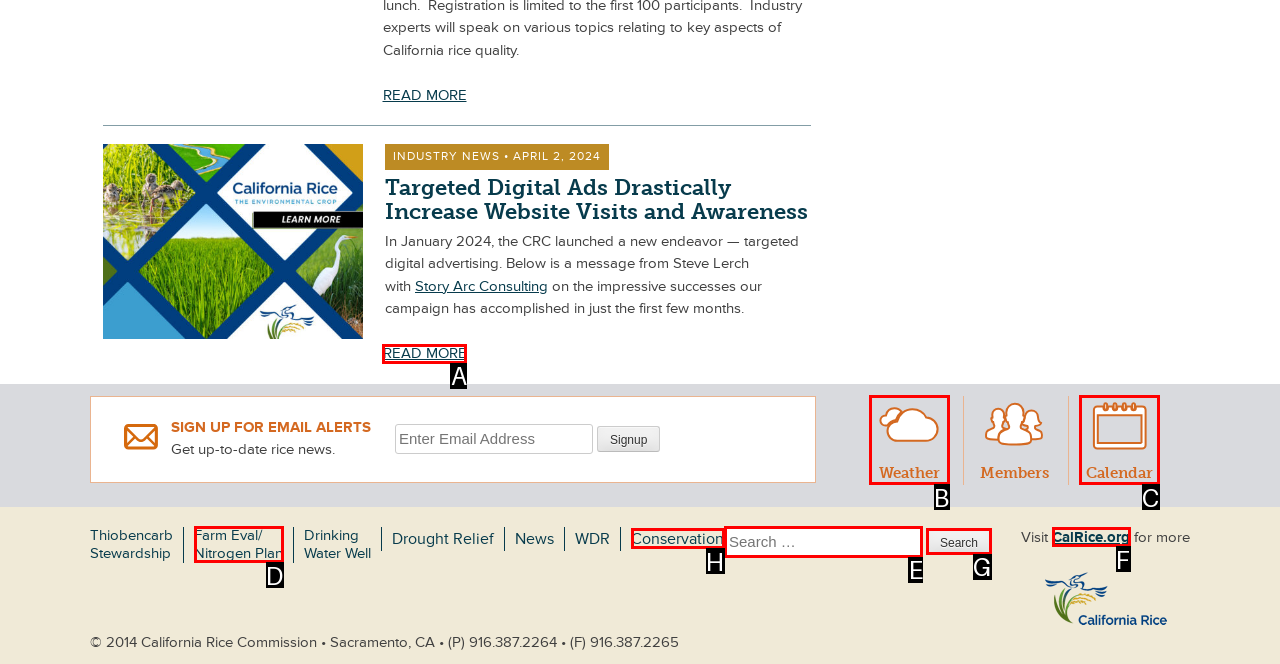Tell me the letter of the HTML element that best matches the description: parent_node: Search for: value="Search" from the provided options.

G